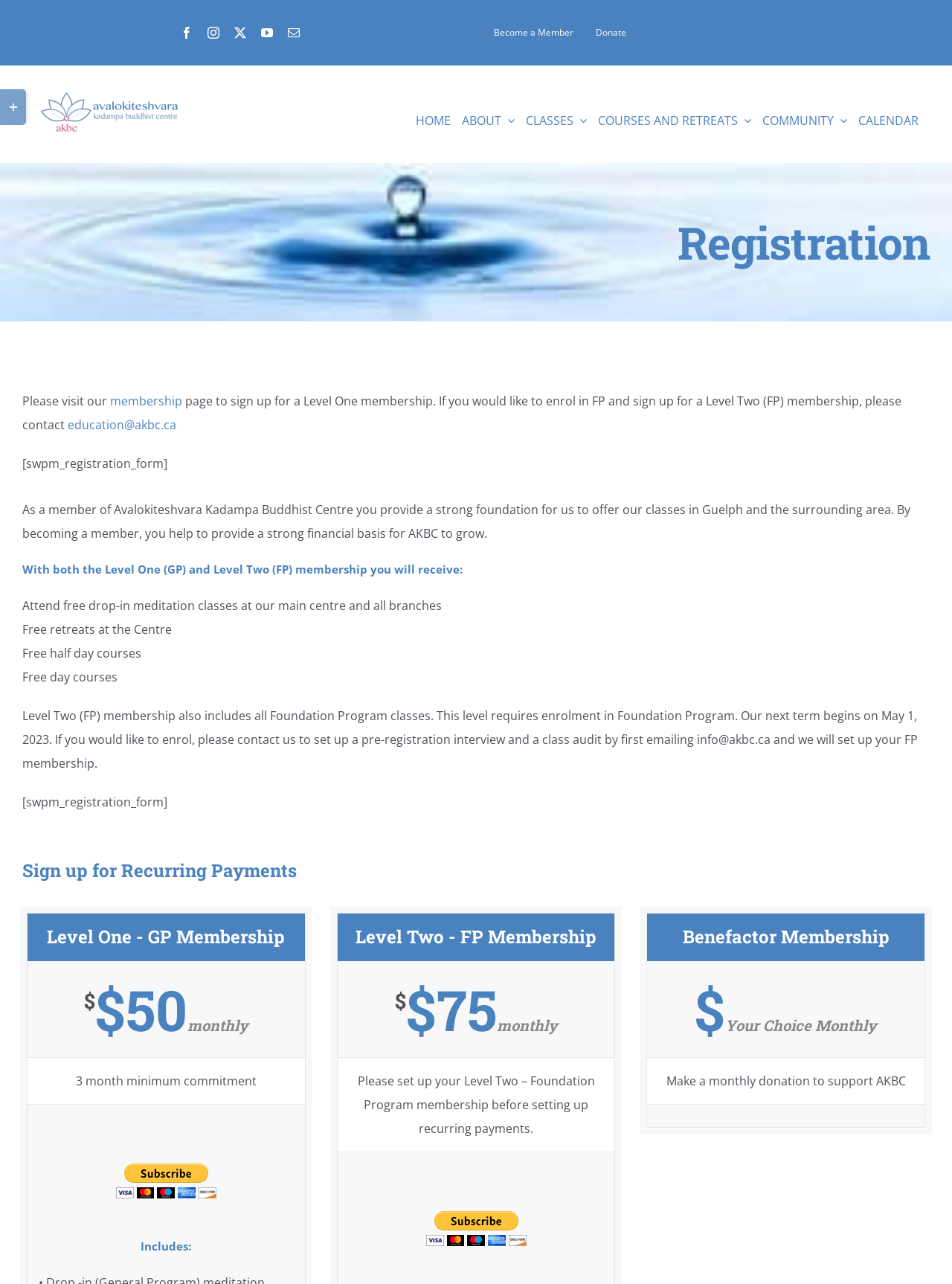By analyzing the image, answer the following question with a detailed response: How many membership levels are available?

The webpage lists three membership levels: Level One - GP Membership, Level Two - FP Membership, and Benefactor Membership, each with its own benefits and payment options.